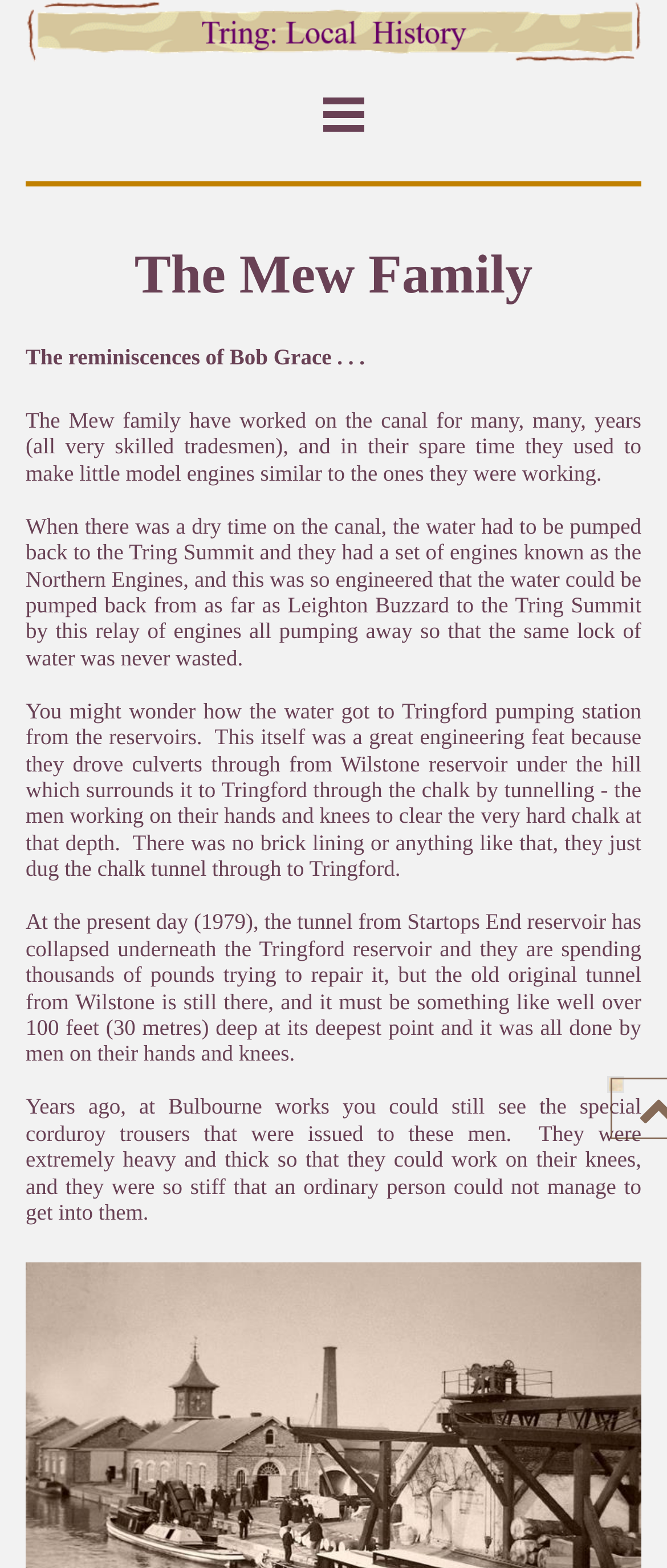What is the topic of the last static text?
Look at the screenshot and respond with one word or a short phrase.

Corduroy trousers